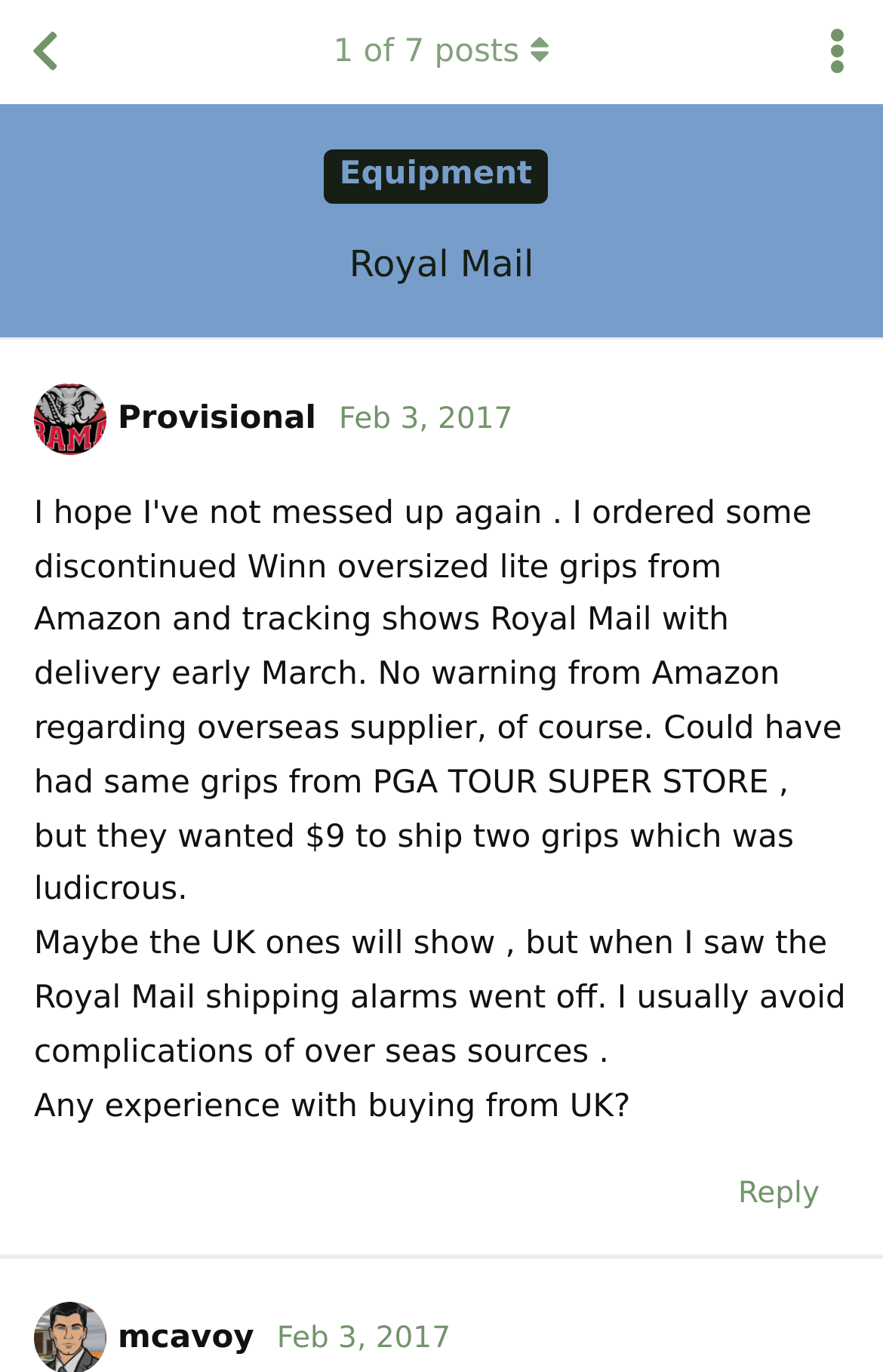Please specify the bounding box coordinates of the clickable section necessary to execute the following command: "View mcavoy's profile".

[0.038, 0.962, 0.288, 0.988]